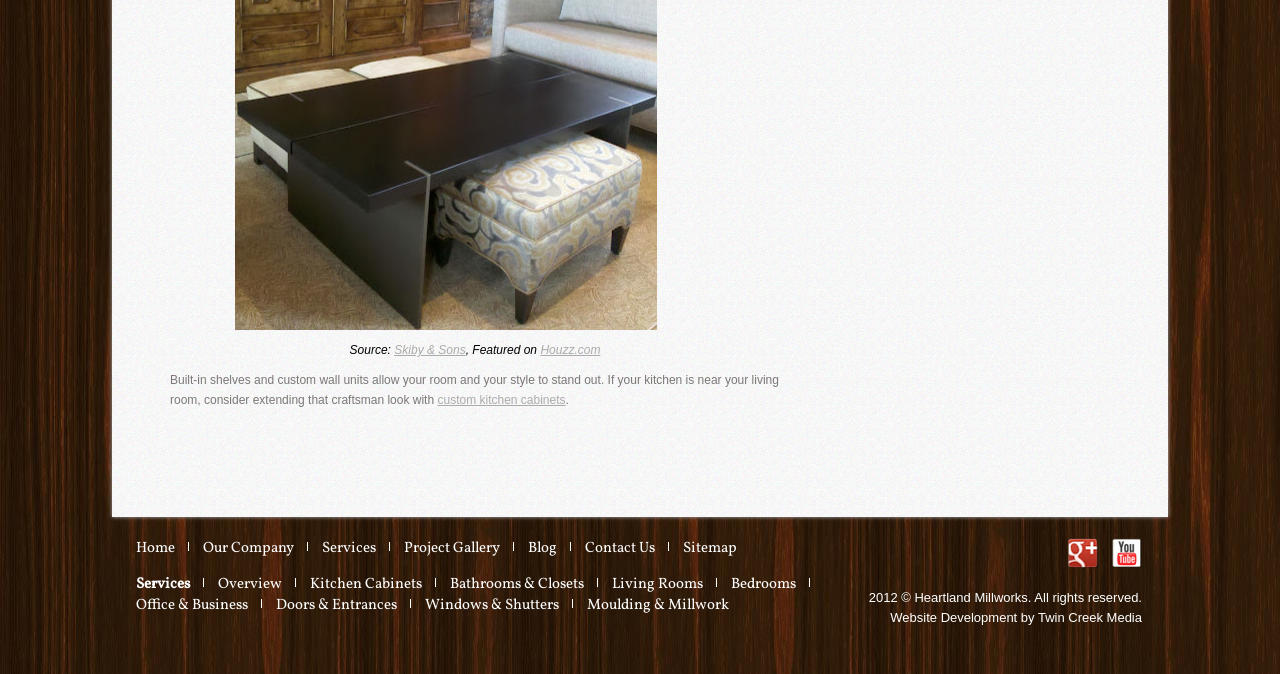Determine the bounding box coordinates of the element's region needed to click to follow the instruction: "Click on the 'Home' link". Provide these coordinates as four float numbers between 0 and 1, formatted as [left, top, right, bottom].

[0.106, 0.798, 0.137, 0.829]